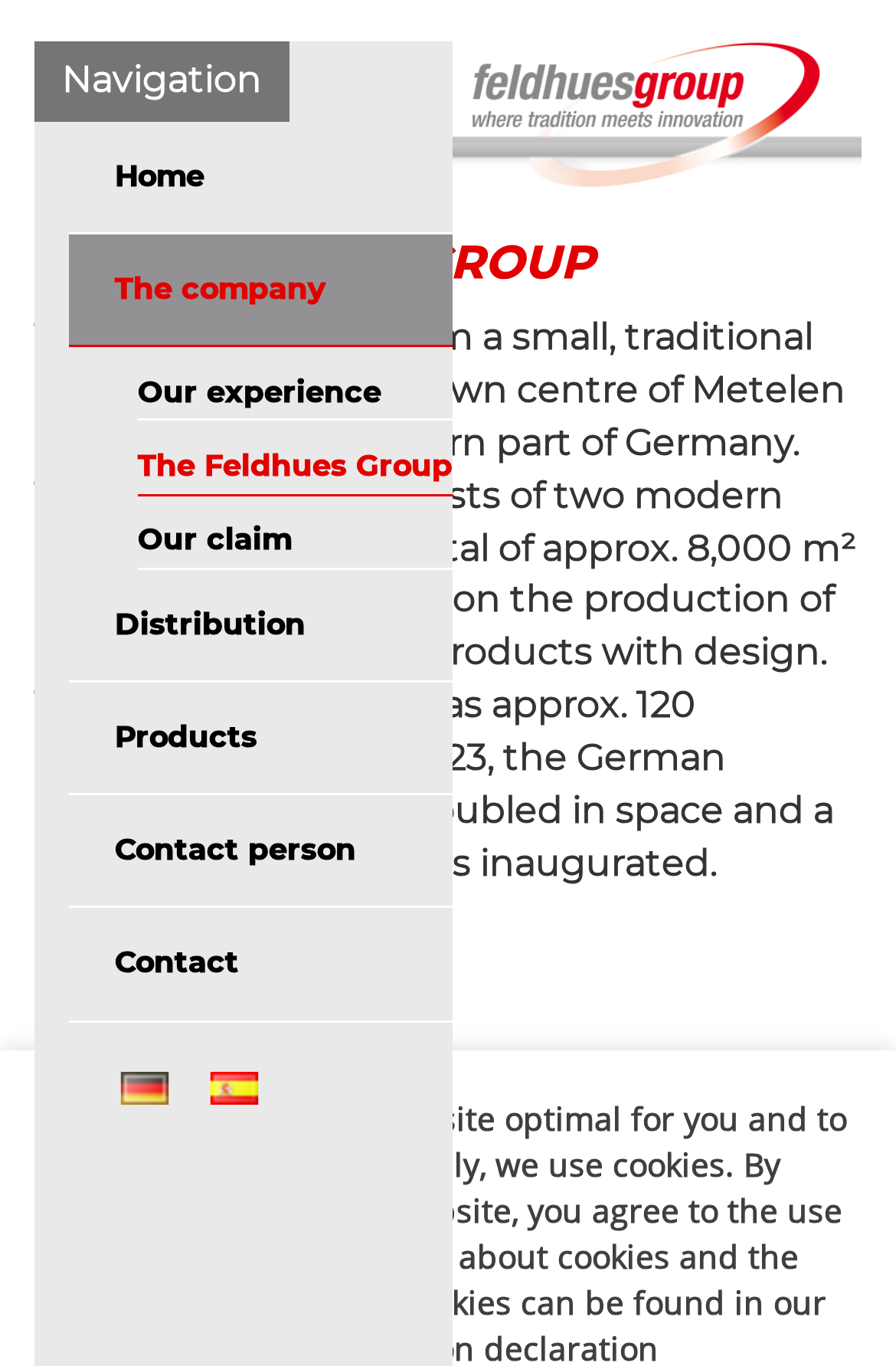How many employees does the Feldhues Group have?
Use the screenshot to answer the question with a single word or phrase.

120